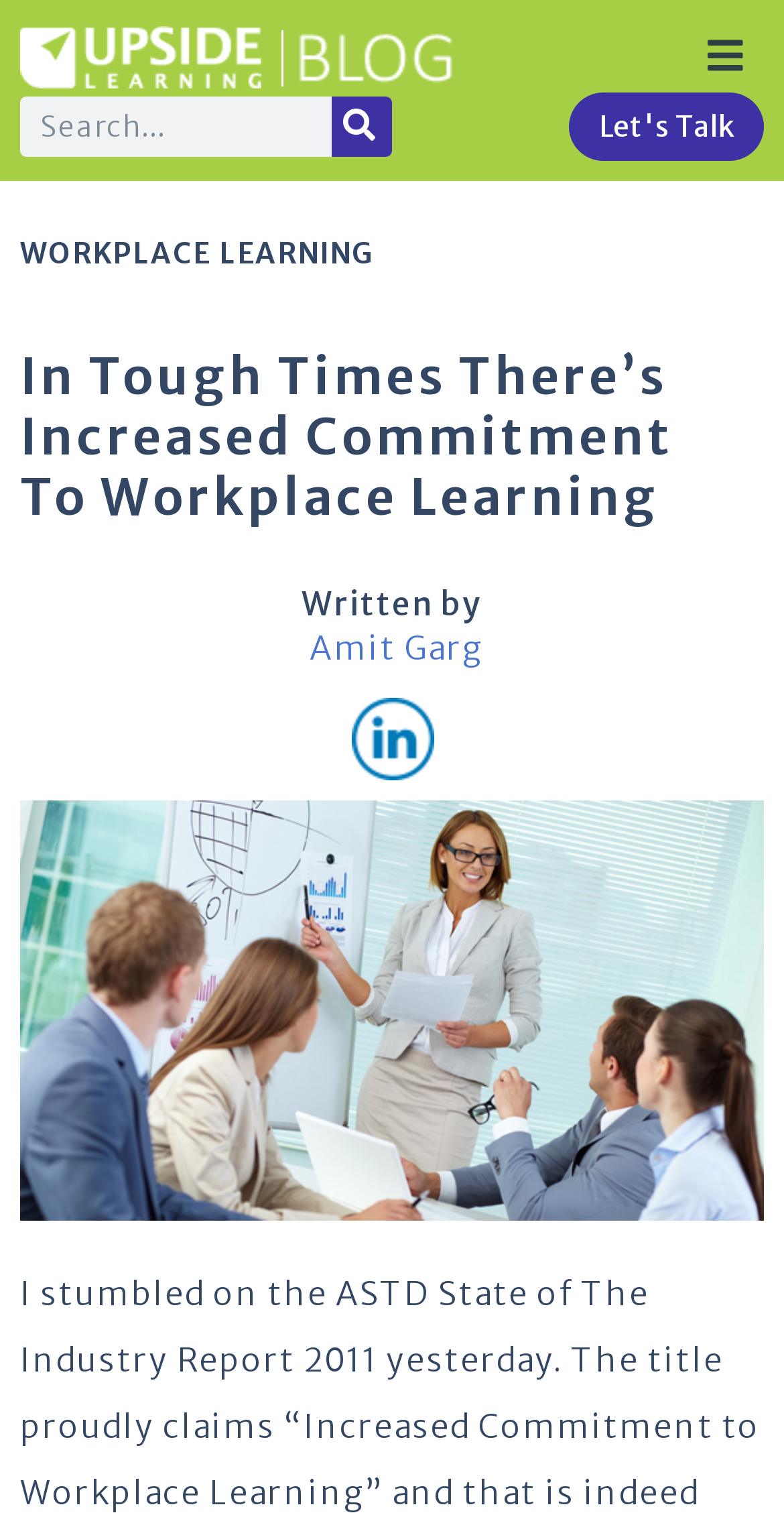Using the description "Let's Talk", predict the bounding box of the relevant HTML element.

[0.726, 0.061, 0.974, 0.106]